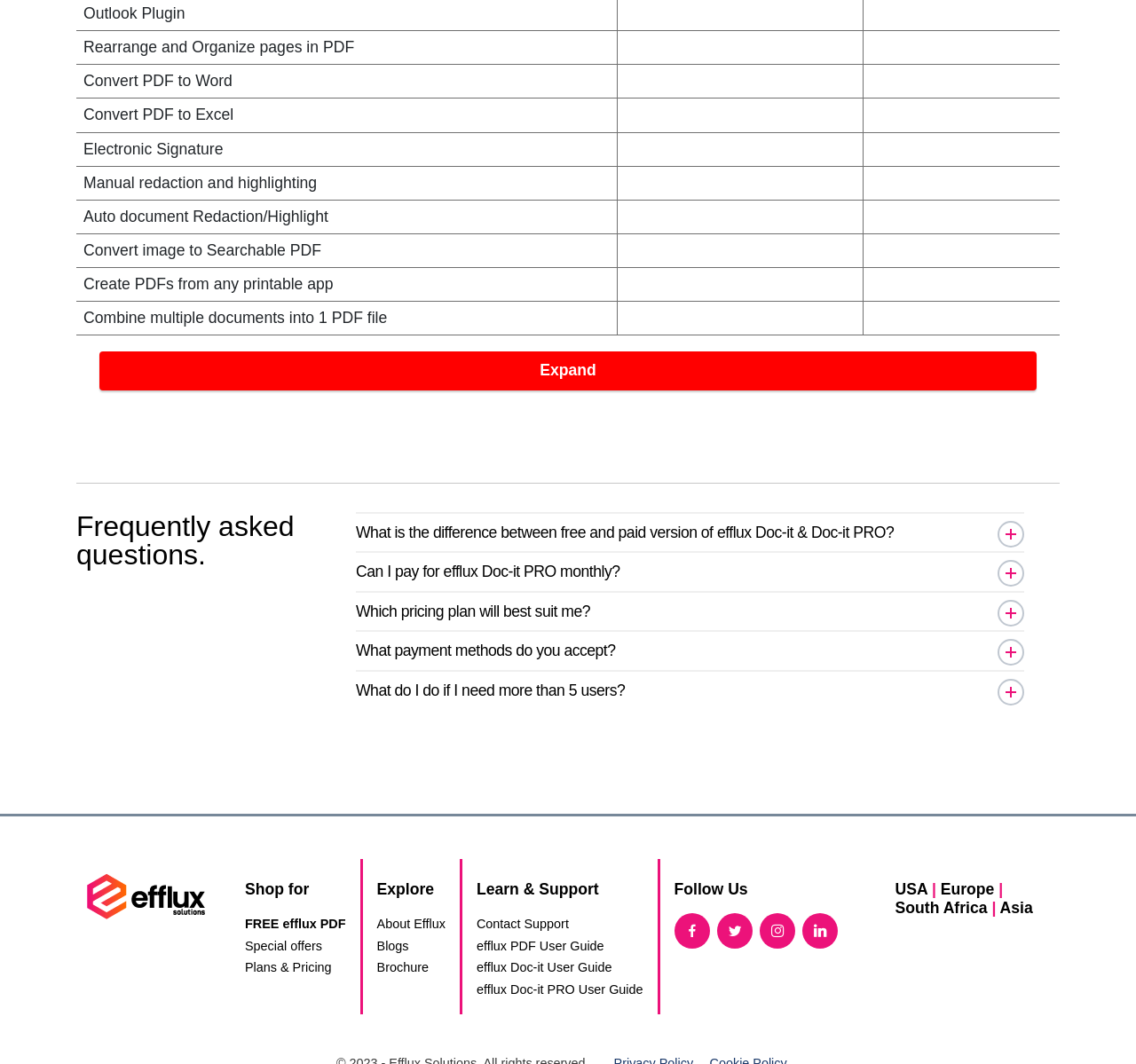Determine the bounding box coordinates for the area that should be clicked to carry out the following instruction: "Click on 'Contact Support'".

[0.419, 0.862, 0.501, 0.875]